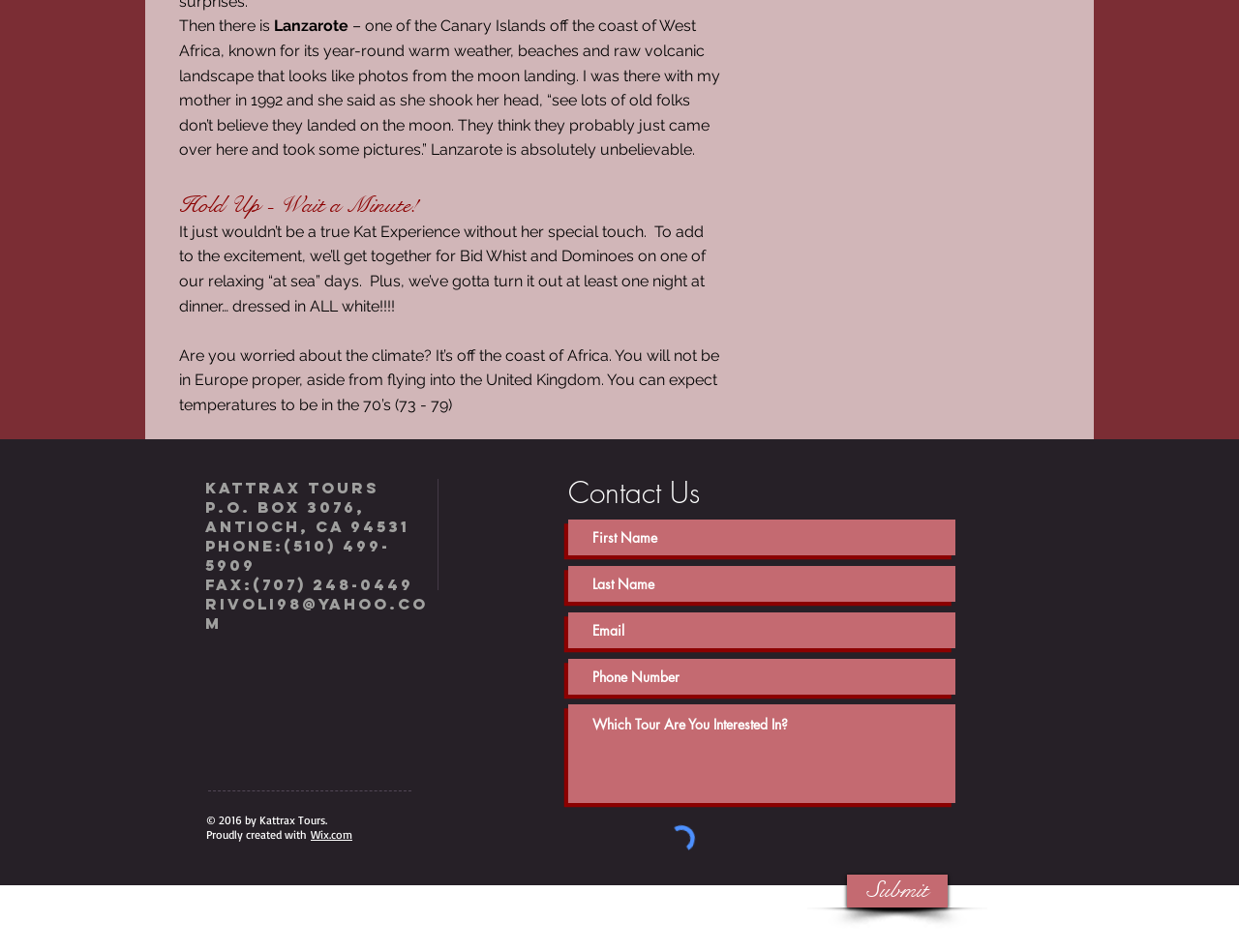Reply to the question below using a single word or brief phrase:
What is the purpose of the 'Contact Us' section?

To submit contact information